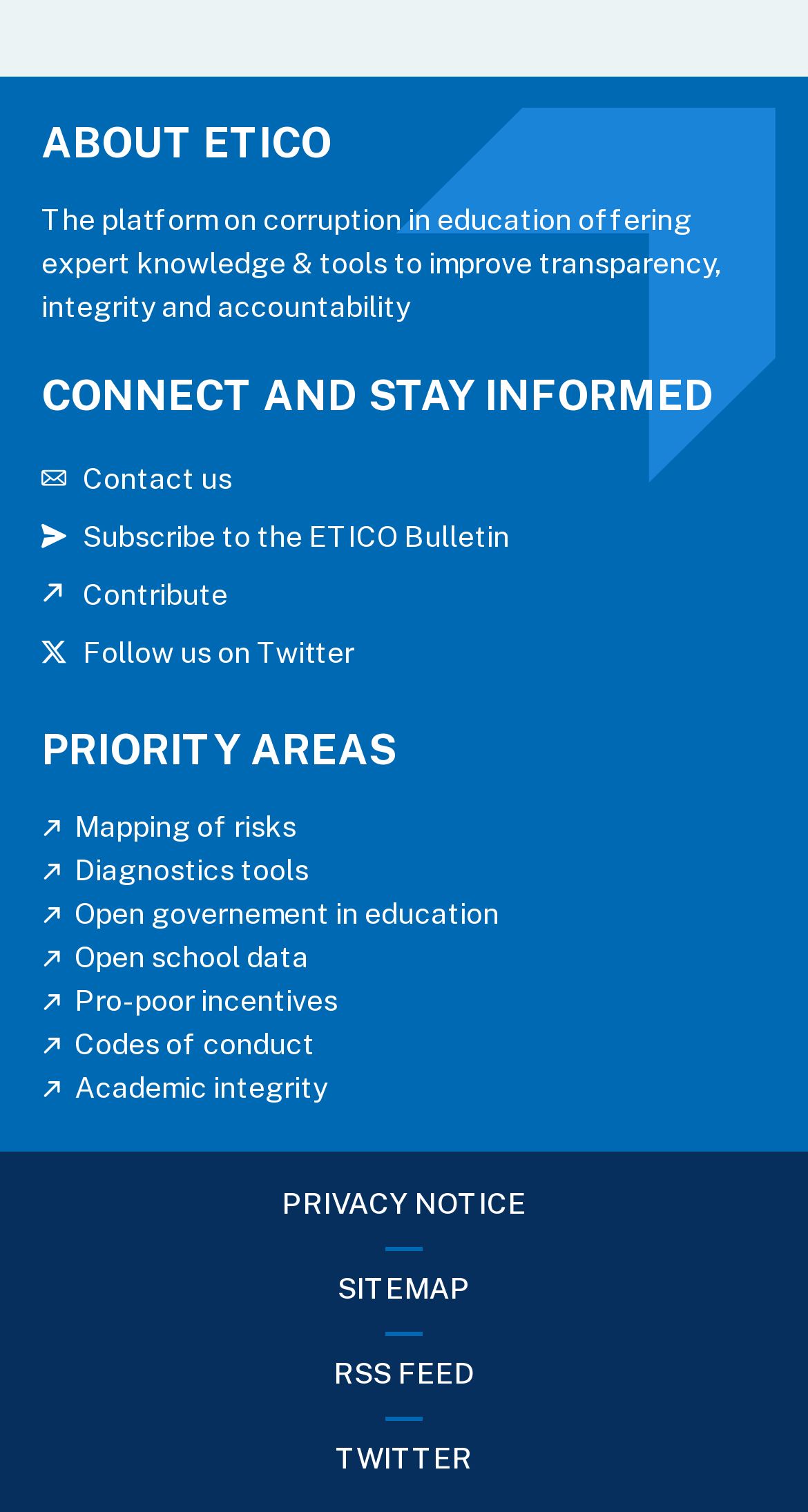Provide the bounding box coordinates of the section that needs to be clicked to accomplish the following instruction: "Explore priority areas."

[0.051, 0.479, 0.949, 0.734]